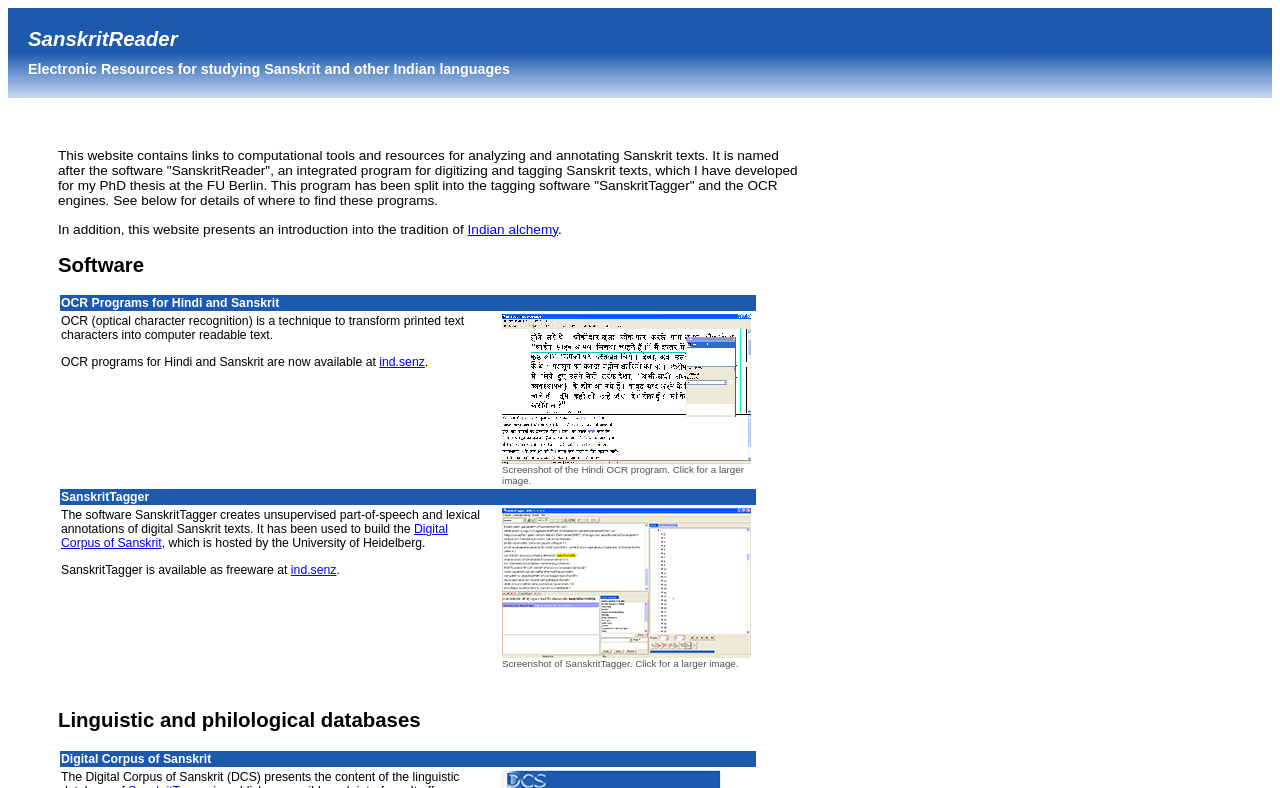Provide the bounding box coordinates of the UI element that matches the description: "ind.senz".

[0.296, 0.45, 0.332, 0.468]